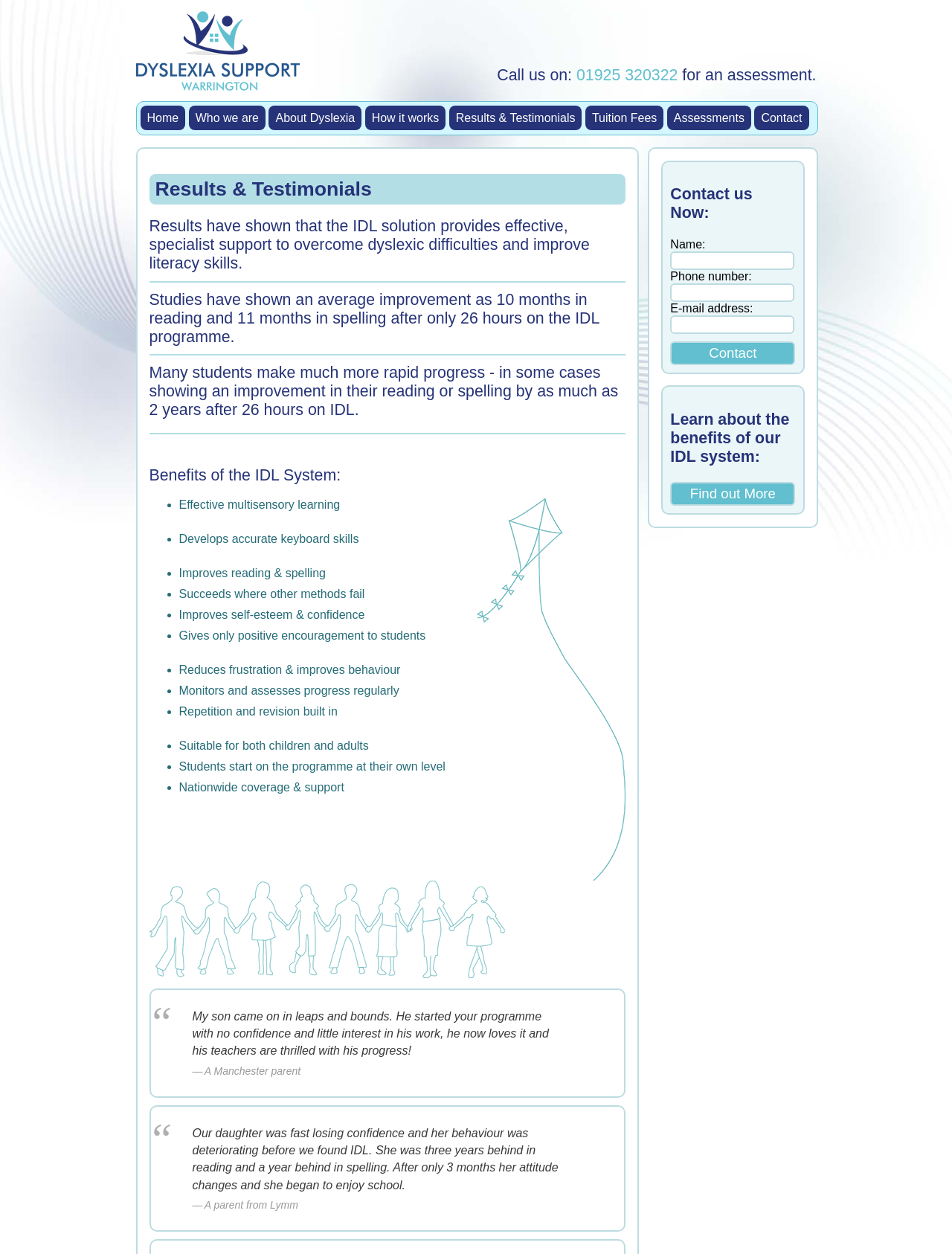Locate the bounding box coordinates of the clickable region necessary to complete the following instruction: "Search the site". Provide the coordinates in the format of four float numbers between 0 and 1, i.e., [left, top, right, bottom].

None